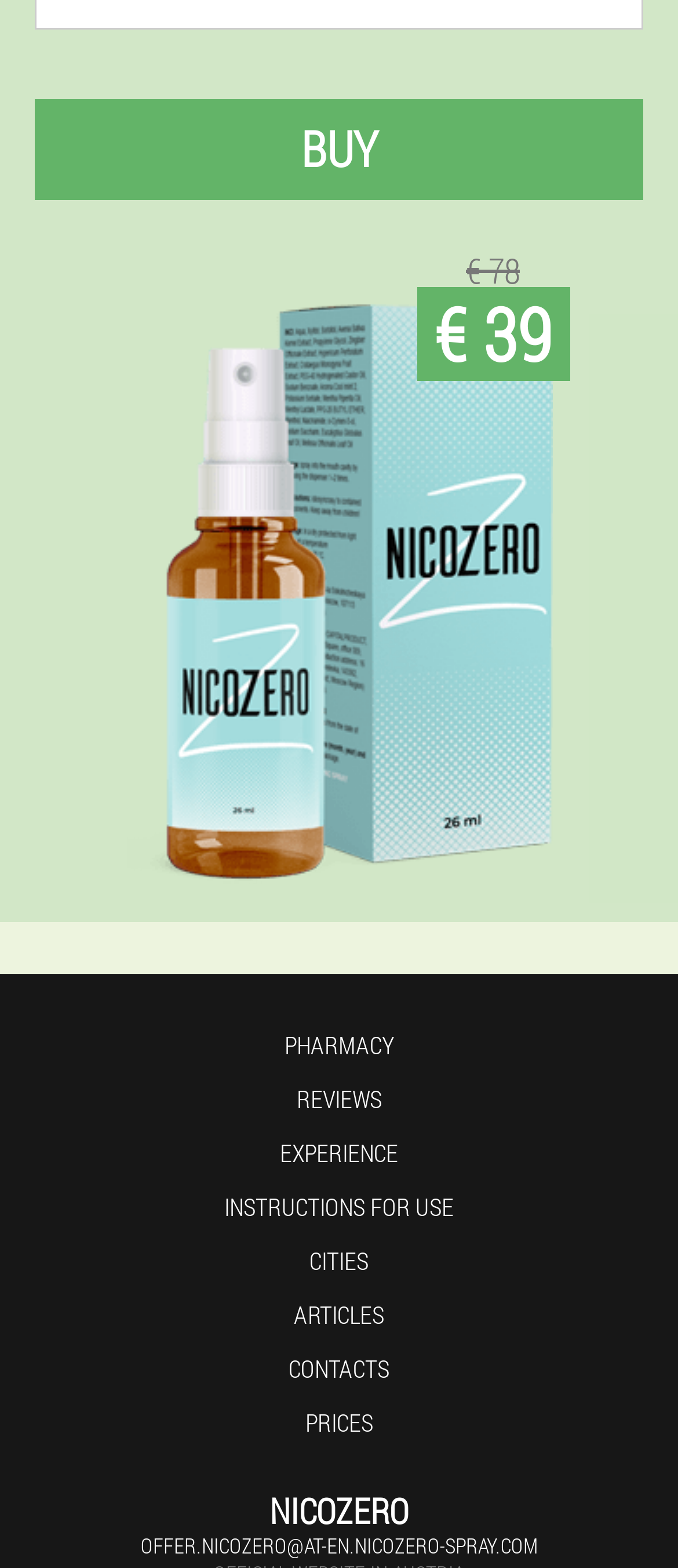Using the format (top-left x, top-left y, bottom-right x, bottom-right y), provide the bounding box coordinates for the described UI element. All values should be floating point numbers between 0 and 1: Instructions for use

[0.331, 0.759, 0.669, 0.78]